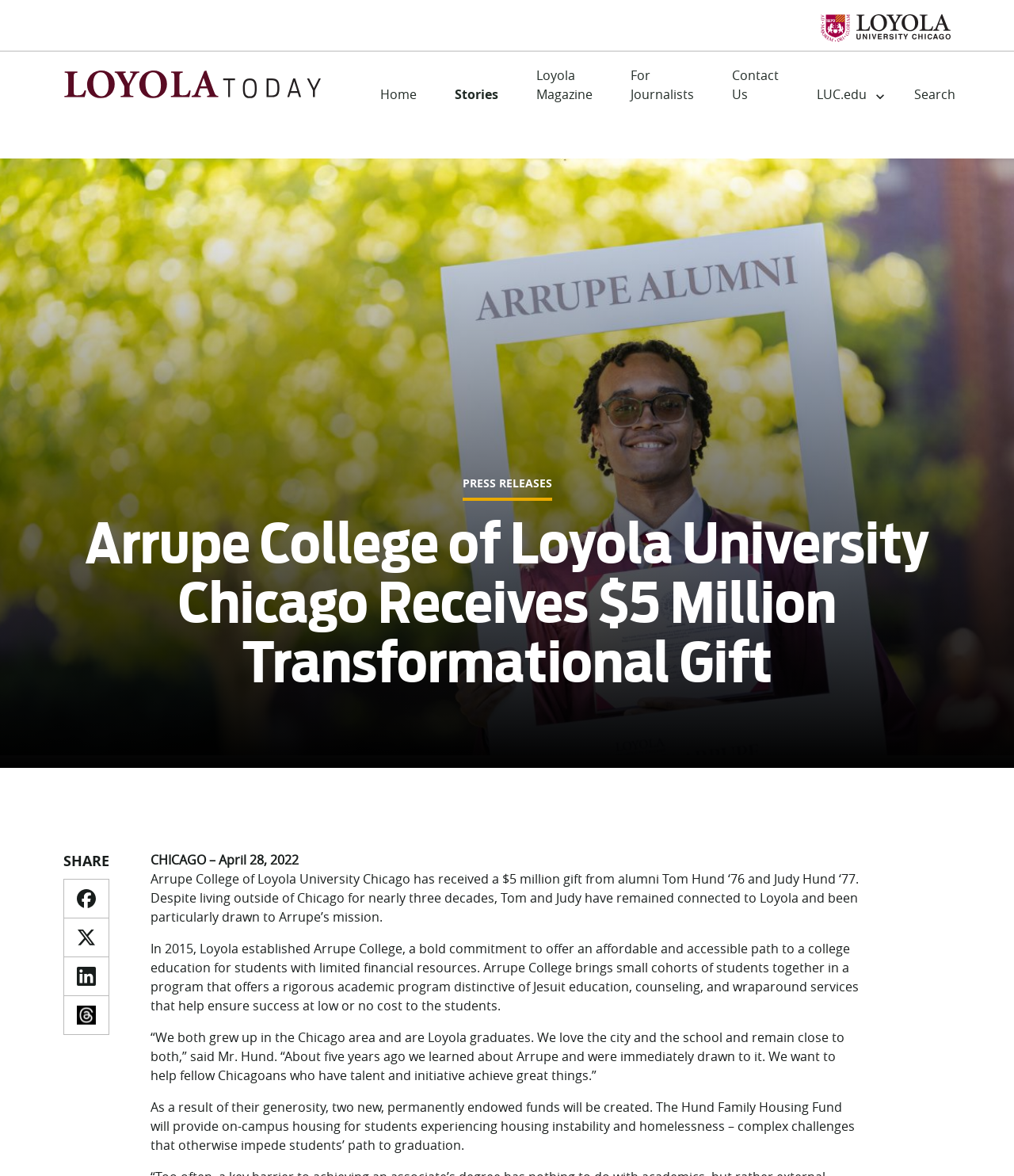Based on the element description title="twitter", identify the bounding box of the UI element in the given webpage screenshot. The coordinates should be in the format (top-left x, top-left y, bottom-right x, bottom-right y) and must be between 0 and 1.

[0.063, 0.781, 0.107, 0.814]